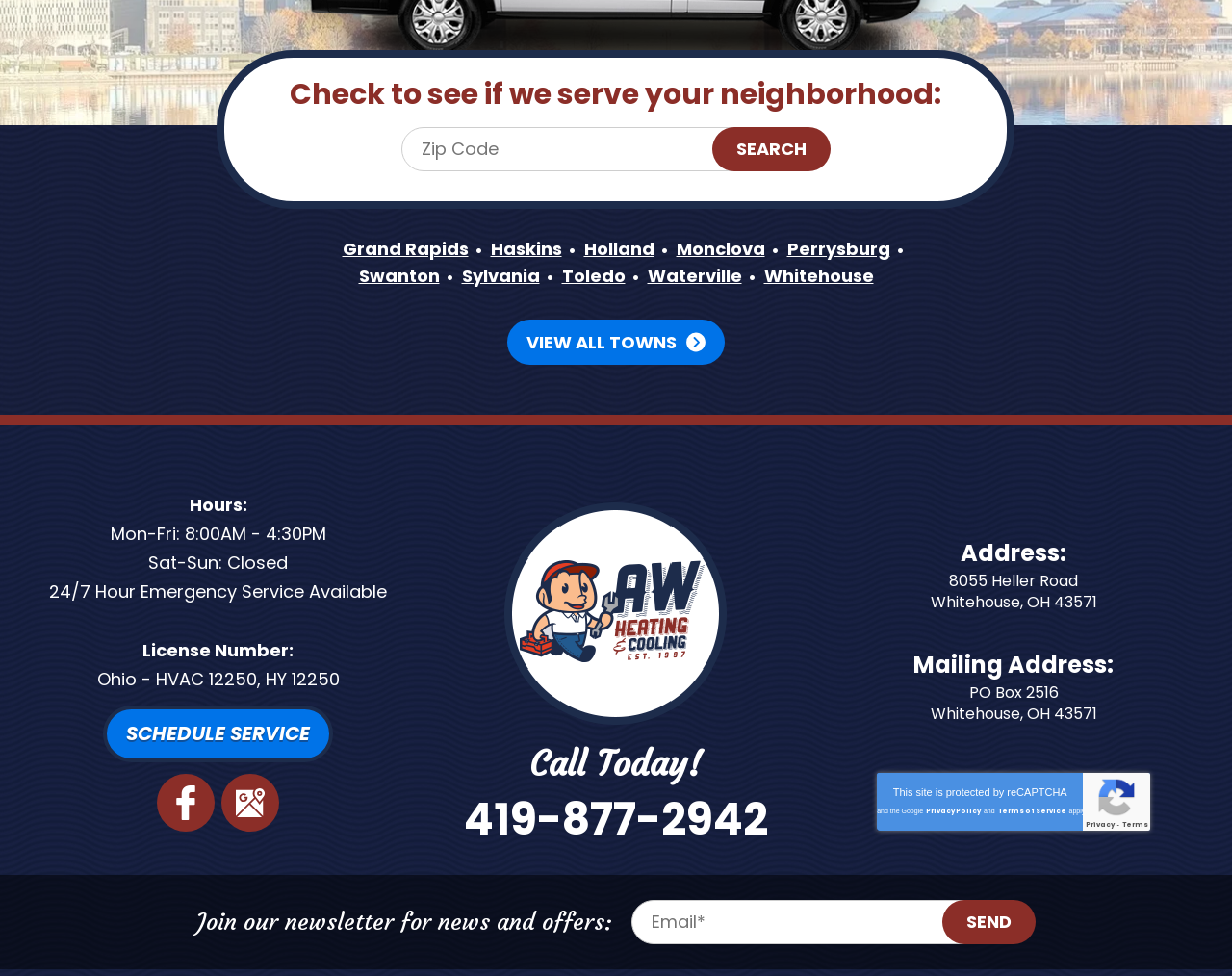Can you identify the bounding box coordinates of the clickable region needed to carry out this instruction: 'check out the link about Negationism in India'? The coordinates should be four float numbers within the range of 0 to 1, stated as [left, top, right, bottom].

None